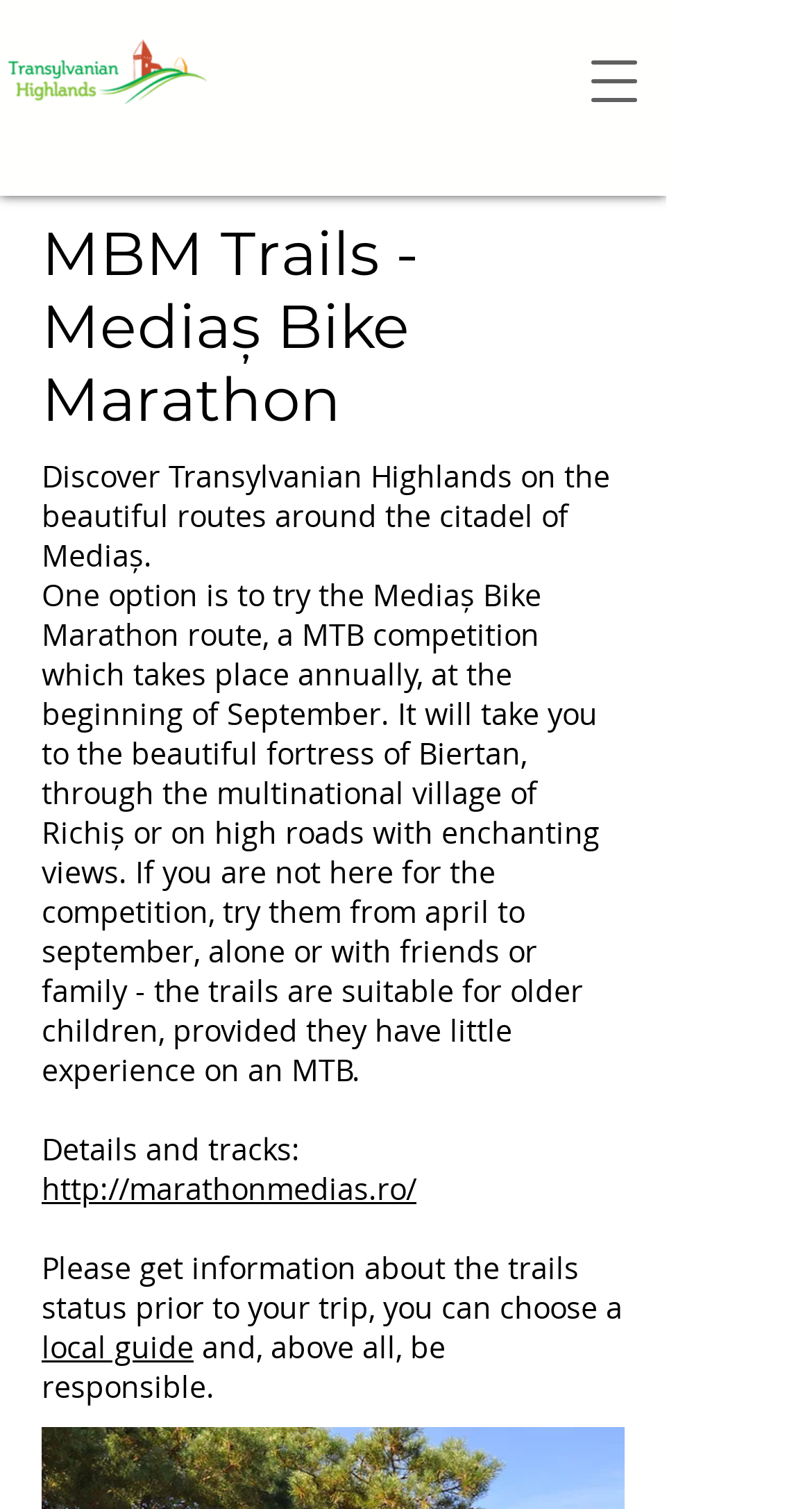Please provide the bounding box coordinates for the UI element as described: "aria-label="Open navigation menu"". The coordinates must be four floats between 0 and 1, represented as [left, top, right, bottom].

[0.692, 0.019, 0.821, 0.088]